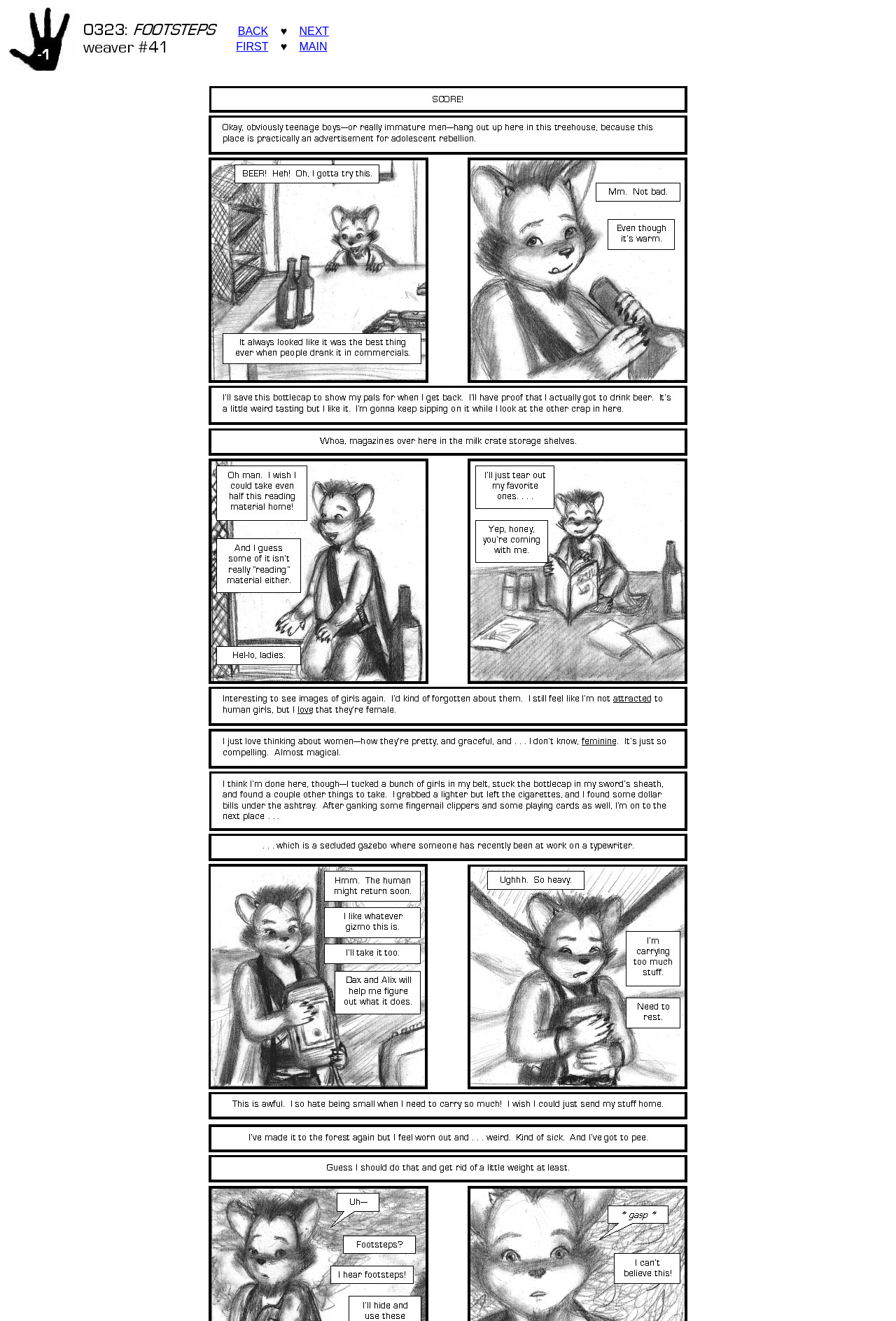Describe all the key features of the webpage in detail.

This webpage is titled "NEGATIVE ONE: 0323". At the top, there is a table with three cells. The first cell contains an image of a hand, the second cell contains another image, and the third cell contains a navigation menu with links to "BACK", "NEXT", "FIRST", and "MAIN", separated by heart symbols.

Below the table, there are nine rows of images, each row containing one or two images. The images are arranged in a grid-like structure, with some rows having two images side by side. The images are evenly spaced and take up most of the webpage's content area.

The navigation menu at the top allows users to navigate through the content, which appears to be a collection of images. The images themselves do not have any descriptive text, but the navigation menu provides a way to move through the content.